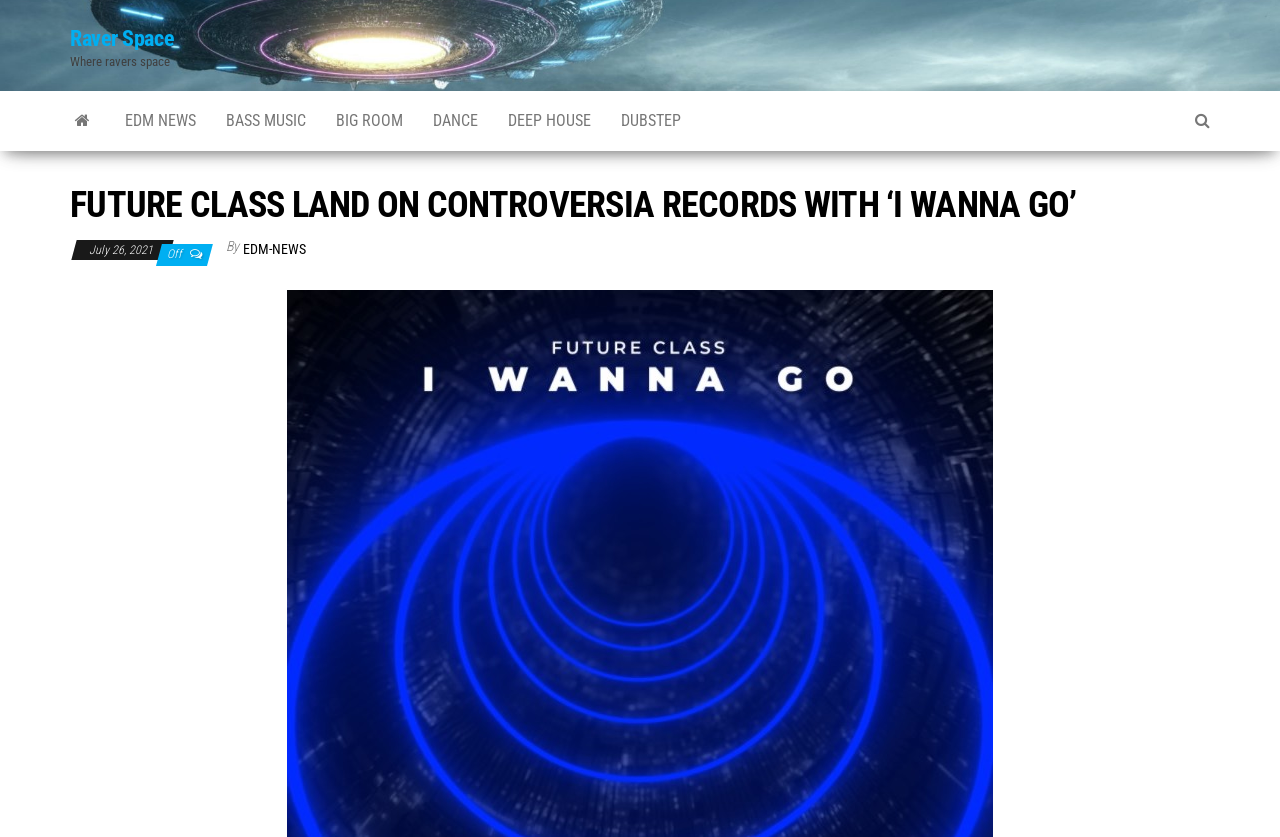Identify the bounding box coordinates of the specific part of the webpage to click to complete this instruction: "view Michelle Toomey's profile".

None